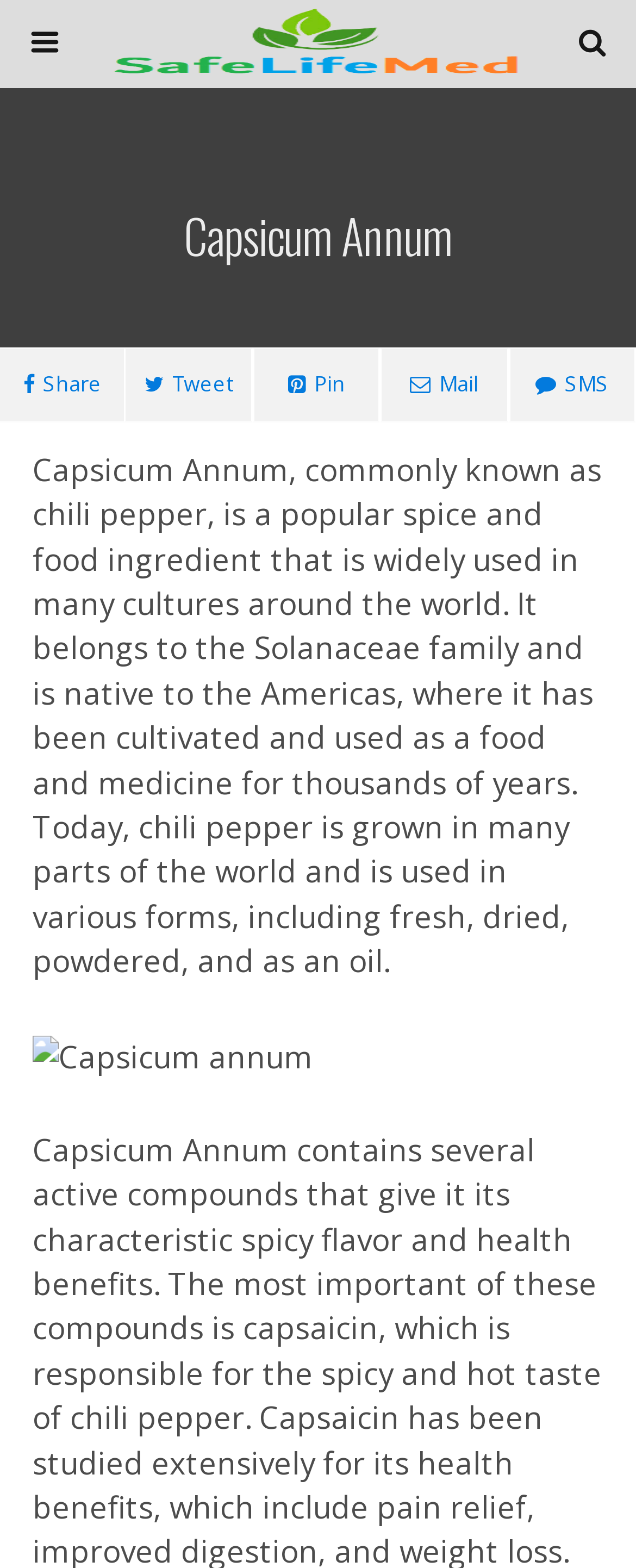Please identify the bounding box coordinates of the region to click in order to complete the given instruction: "View the image of Capsicum annum". The coordinates should be four float numbers between 0 and 1, i.e., [left, top, right, bottom].

[0.051, 0.66, 0.492, 0.687]